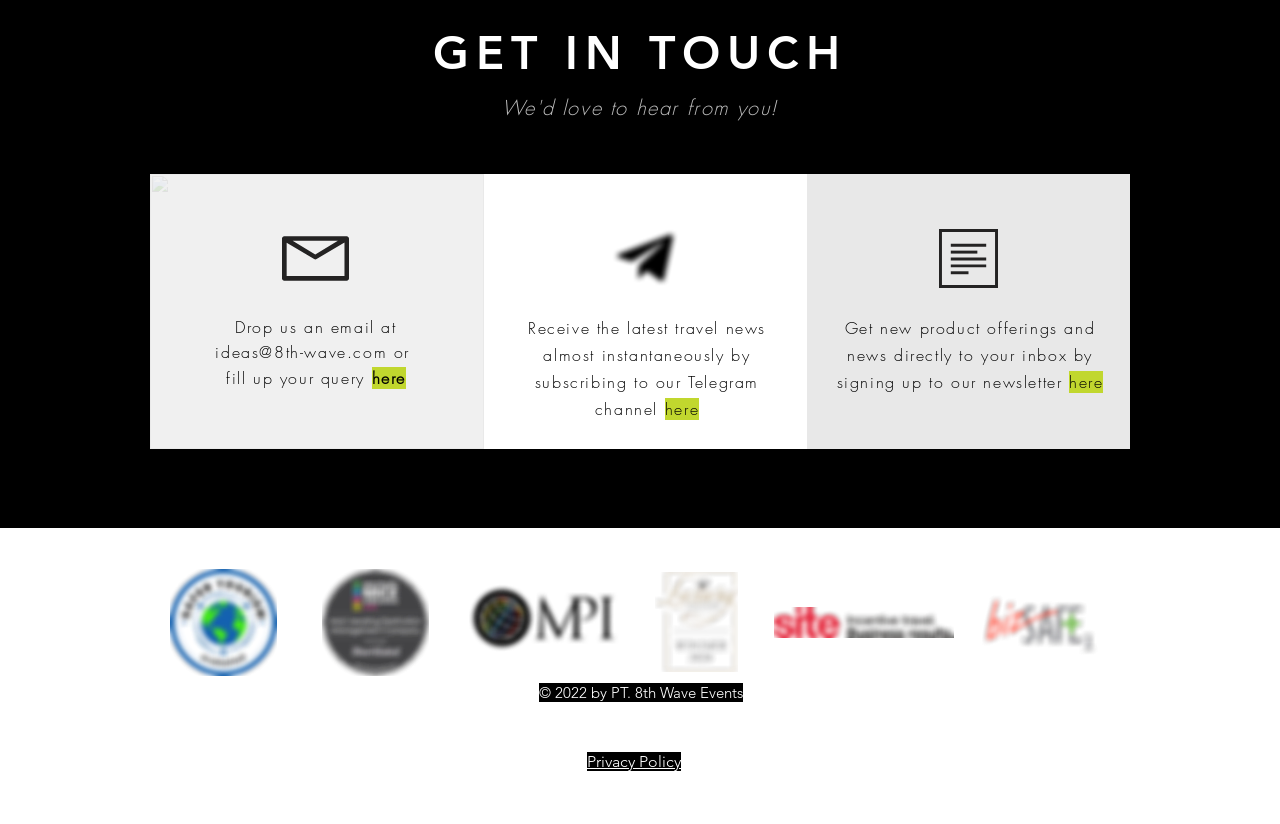How can I receive the latest travel news?
From the screenshot, provide a brief answer in one word or phrase.

Subscribe to Telegram channel